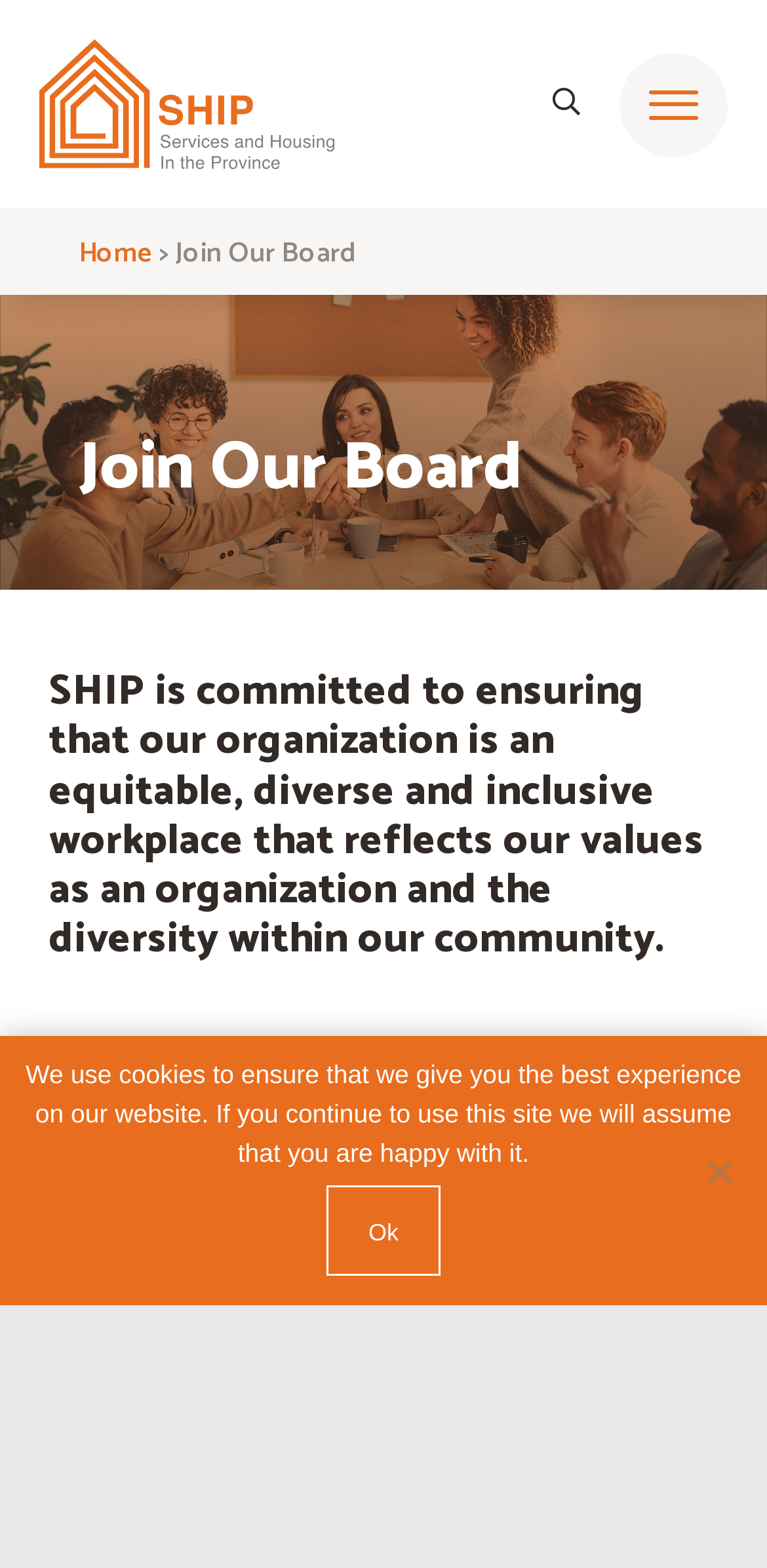Determine the bounding box coordinates of the UI element that matches the following description: "alt="SHIP logo"". The coordinates should be four float numbers between 0 and 1 in the format [left, top, right, bottom].

[0.051, 0.052, 0.436, 0.081]